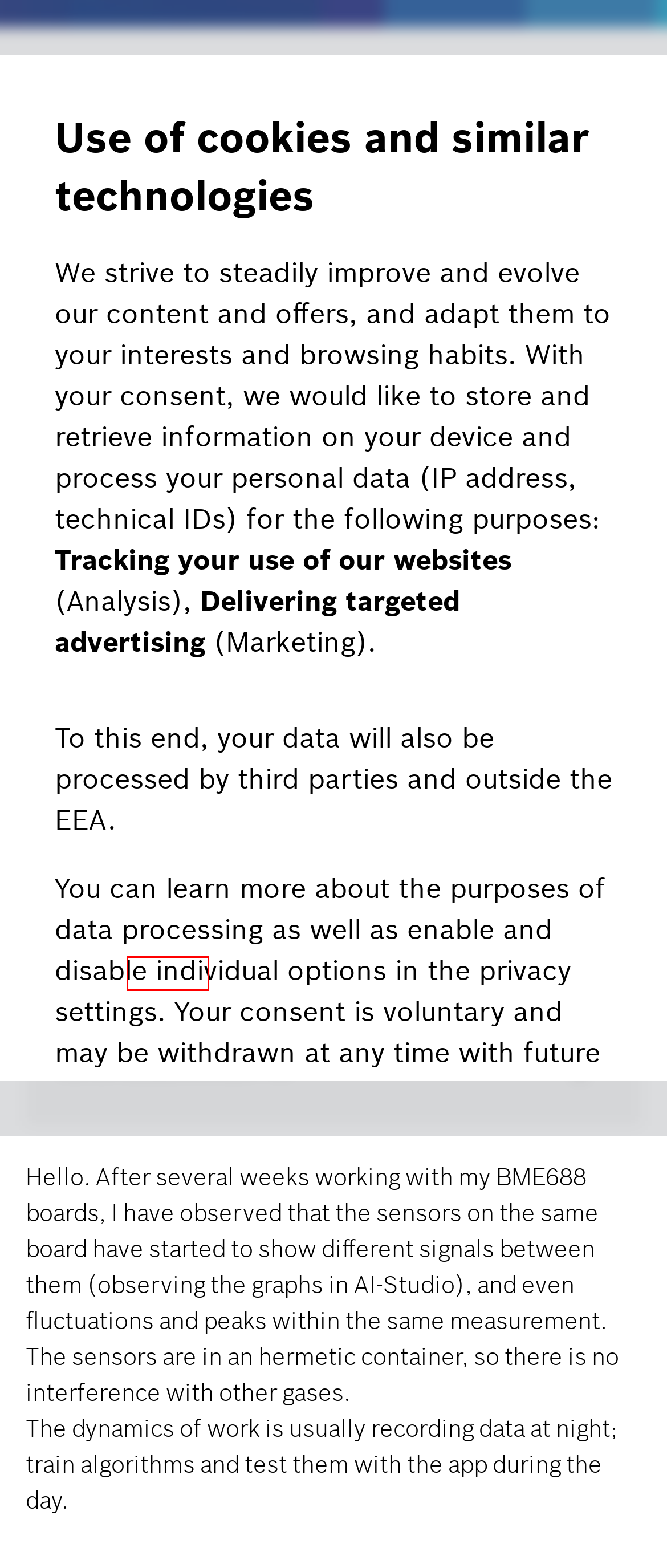Observe the provided screenshot of a webpage that has a red rectangle bounding box. Determine the webpage description that best matches the new webpage after clicking the element inside the red bounding box. Here are the candidates:
A. Bosch Sensortec Community
B. About BSTRobin
C. About Adrián
D. Rest time of BME688 - Page 2
E. About Clemens
F. Re: Rest time of BME688
G. Solved: Re: BME688 connection to Android App - Page 7
H. Websites worldwide | Bosch in Germany

C